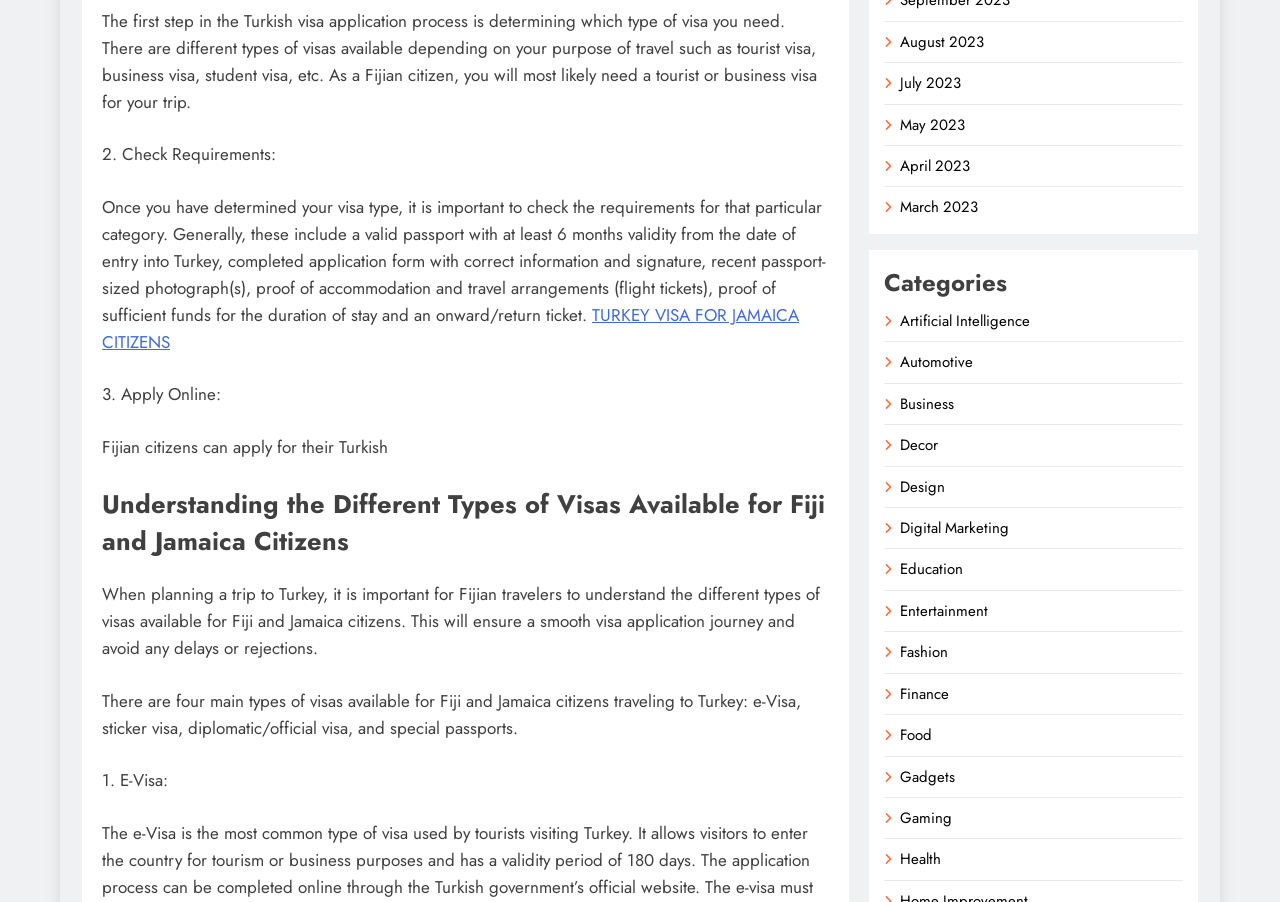Identify the bounding box coordinates for the UI element described as: "July 2023".

[0.703, 0.08, 0.751, 0.104]